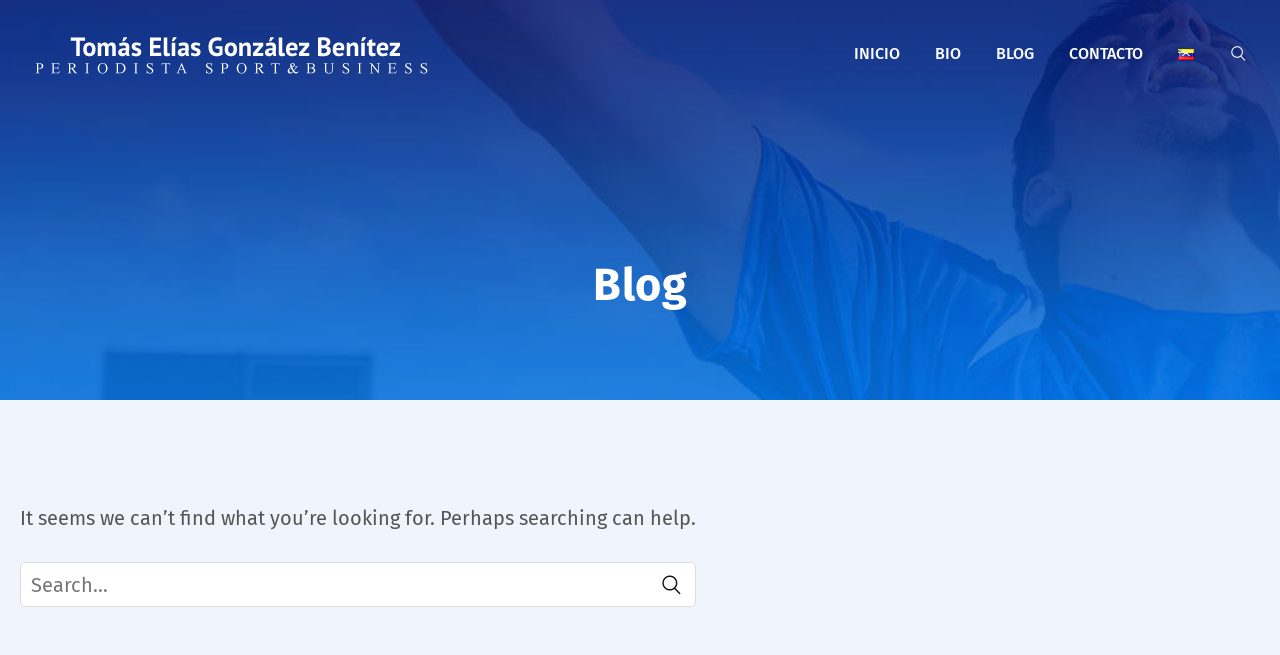Bounding box coordinates are given in the format (top-left x, top-left y, bottom-right x, bottom-right y). All values should be floating point numbers between 0 and 1. Provide the bounding box coordinate for the UI element described as: My course

None